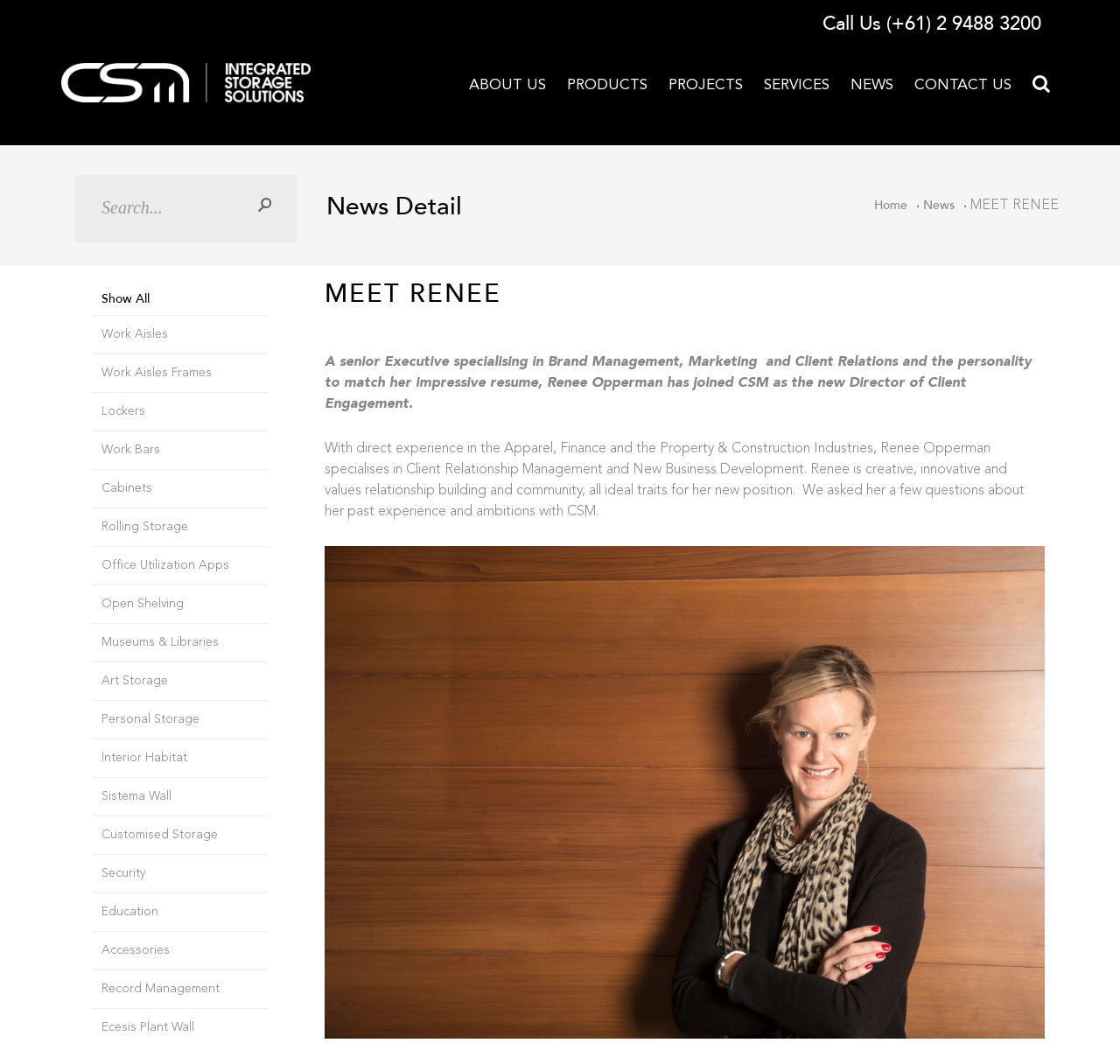Given the element description "Security", identify the bounding box of the corresponding UI element.

[0.081, 0.803, 0.24, 0.839]